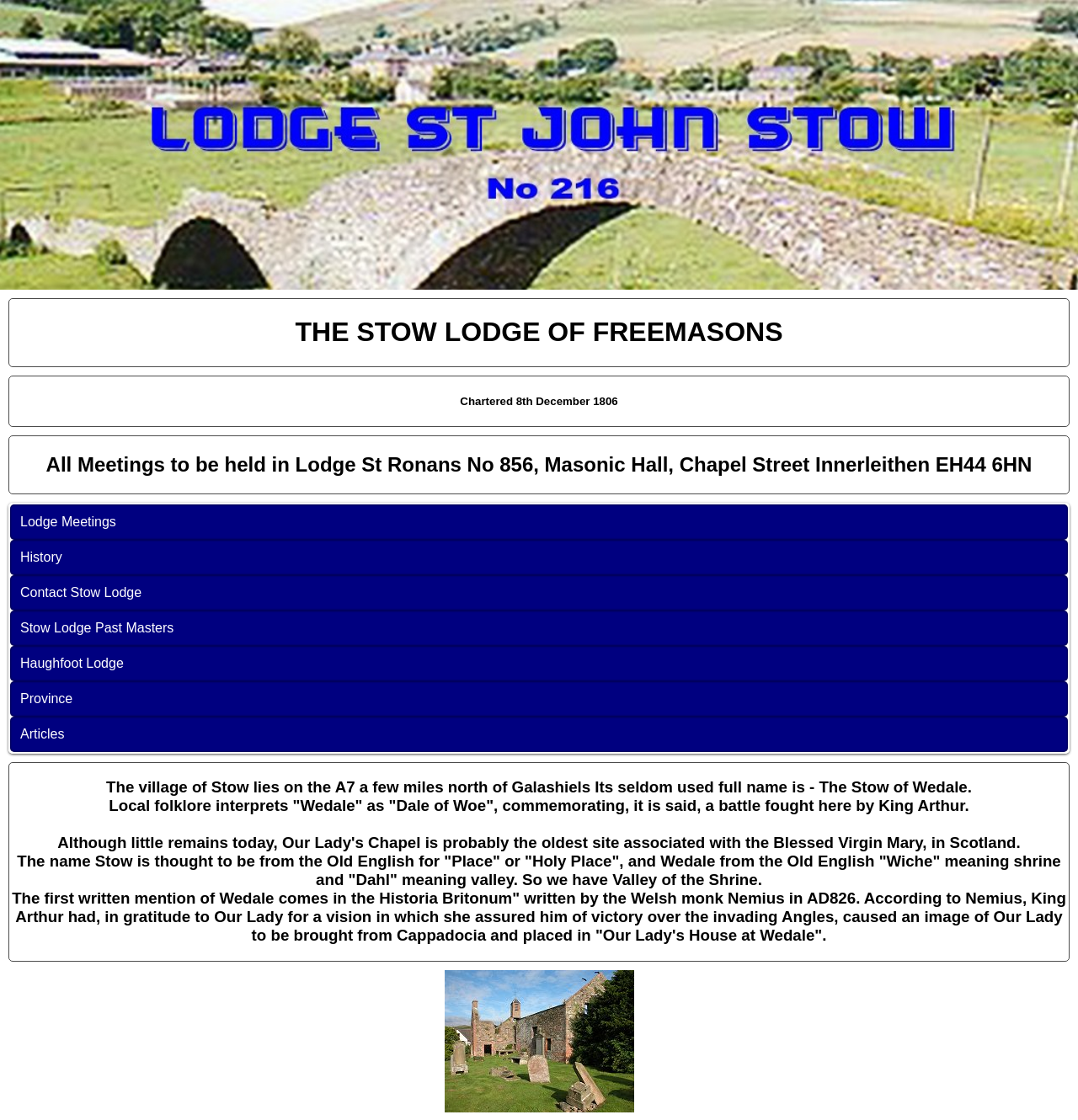Highlight the bounding box coordinates of the region I should click on to meet the following instruction: "View the page of Haughfoot Lodge".

[0.009, 0.577, 0.991, 0.608]